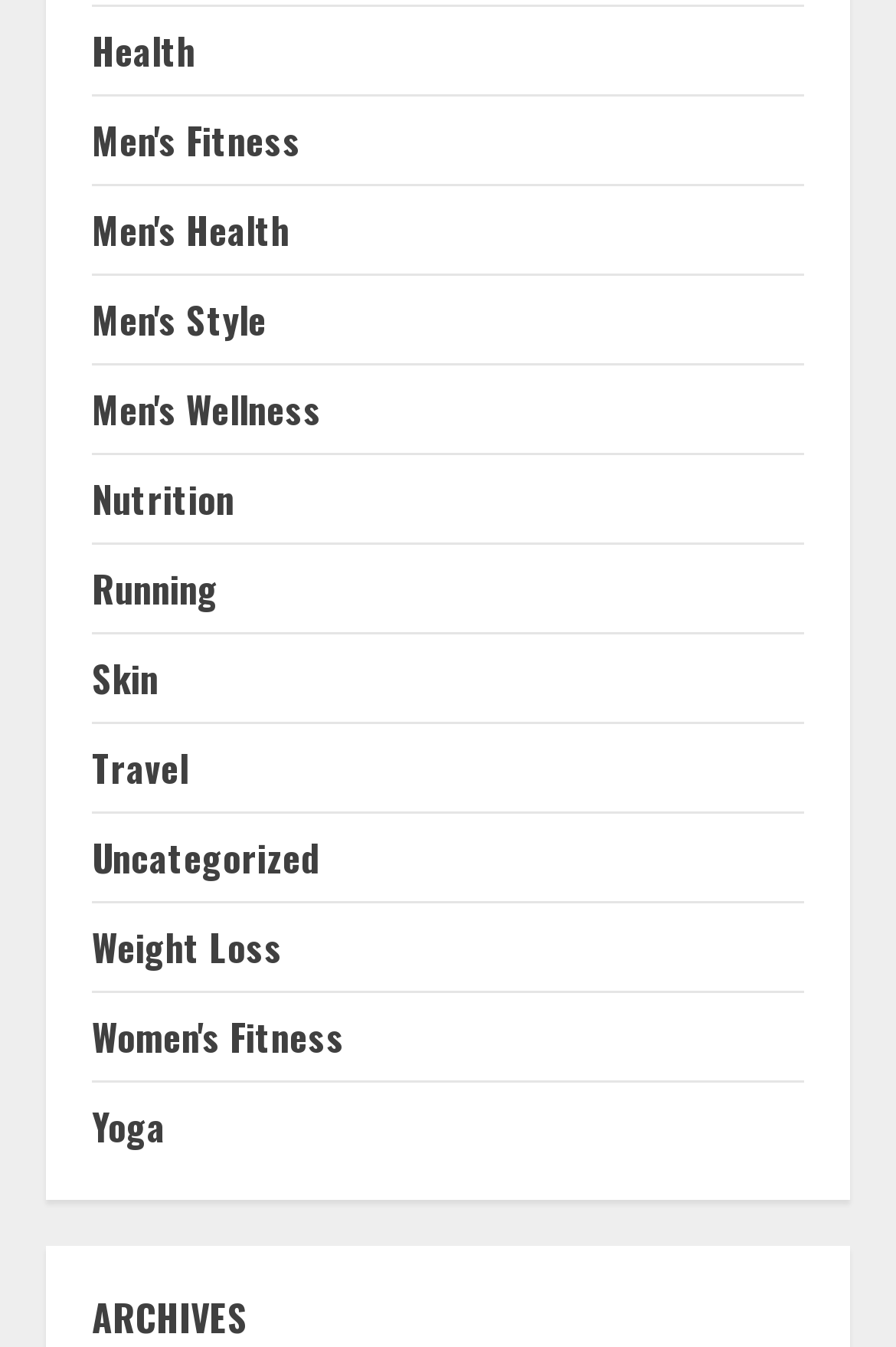Locate the bounding box coordinates of the clickable region necessary to complete the following instruction: "Read about Yoga". Provide the coordinates in the format of four float numbers between 0 and 1, i.e., [left, top, right, bottom].

[0.103, 0.815, 0.185, 0.856]